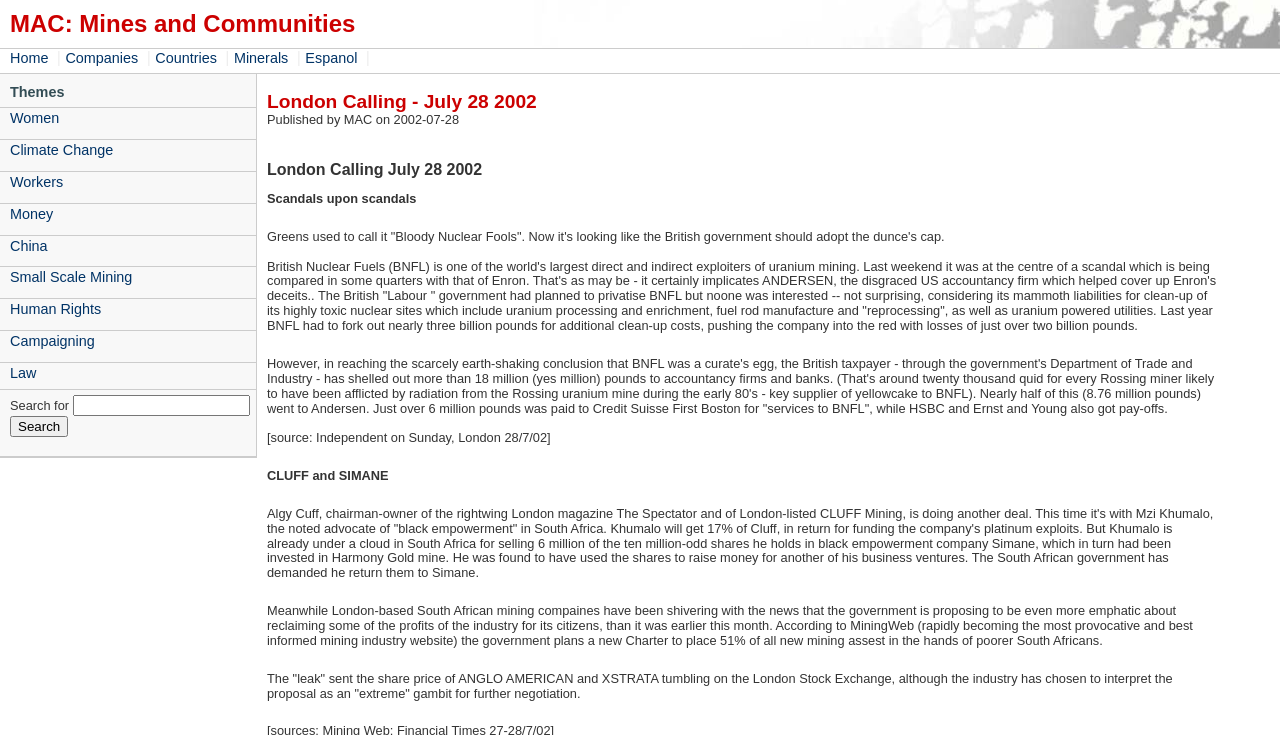Articulate a complete and detailed caption of the webpage elements.

The webpage is about a news article or blog post titled "London Calling - July 28 2002" from the Mines and Communities (MAC) website. At the top, there is a heading "MAC: Mines and Communities" followed by a navigation menu with links to "Home", "Companies", "Countries", "Minerals", and "Espanol". 

Below the navigation menu, there is a section titled "Themes" with links to various topics such as "Women", "Climate Change", "Workers", and "Human Rights". 

On the right side of the page, there is a search bar with a label "Search for" and a "Search" button. 

The main content of the page is an article titled "London Calling - July 28 2002" which discusses various scandals related to mining companies, including British Nuclear Fuels (BNFL) and its involvement with Andersen, the disgraced US accountancy firm. The article also mentions other mining companies such as Cluff Mining and Harmony Gold mine, and their dealings with South African businessman Mzi Khumalo. 

The article is divided into several paragraphs with headings and includes quotes from news sources such as the Independent on Sunday. There are no images on the page.